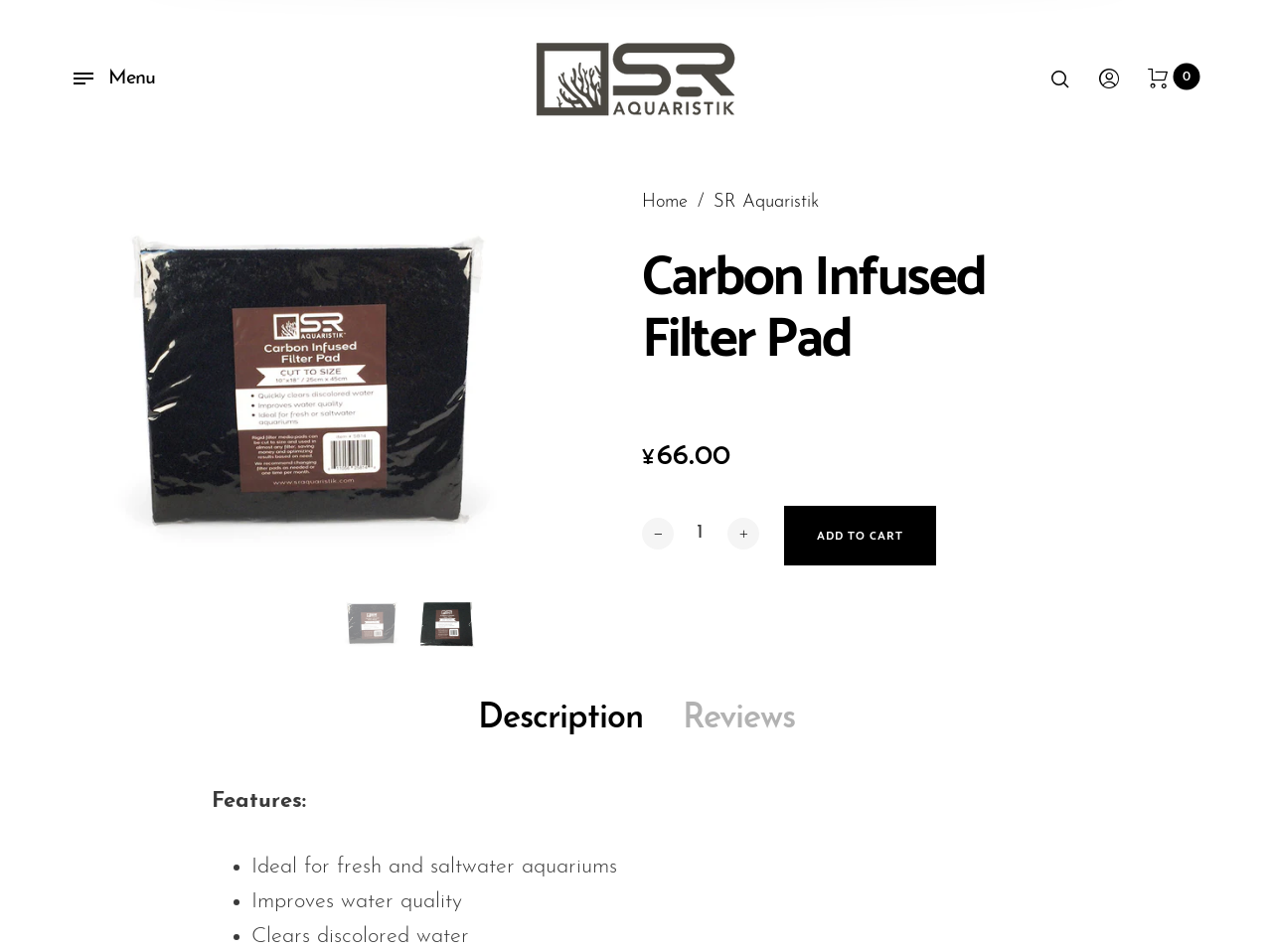Please provide the bounding box coordinates for the element that needs to be clicked to perform the instruction: "Click on the 'Product Categories' link". The coordinates must consist of four float numbers between 0 and 1, formatted as [left, top, right, bottom].

[0.078, 0.244, 0.469, 0.269]